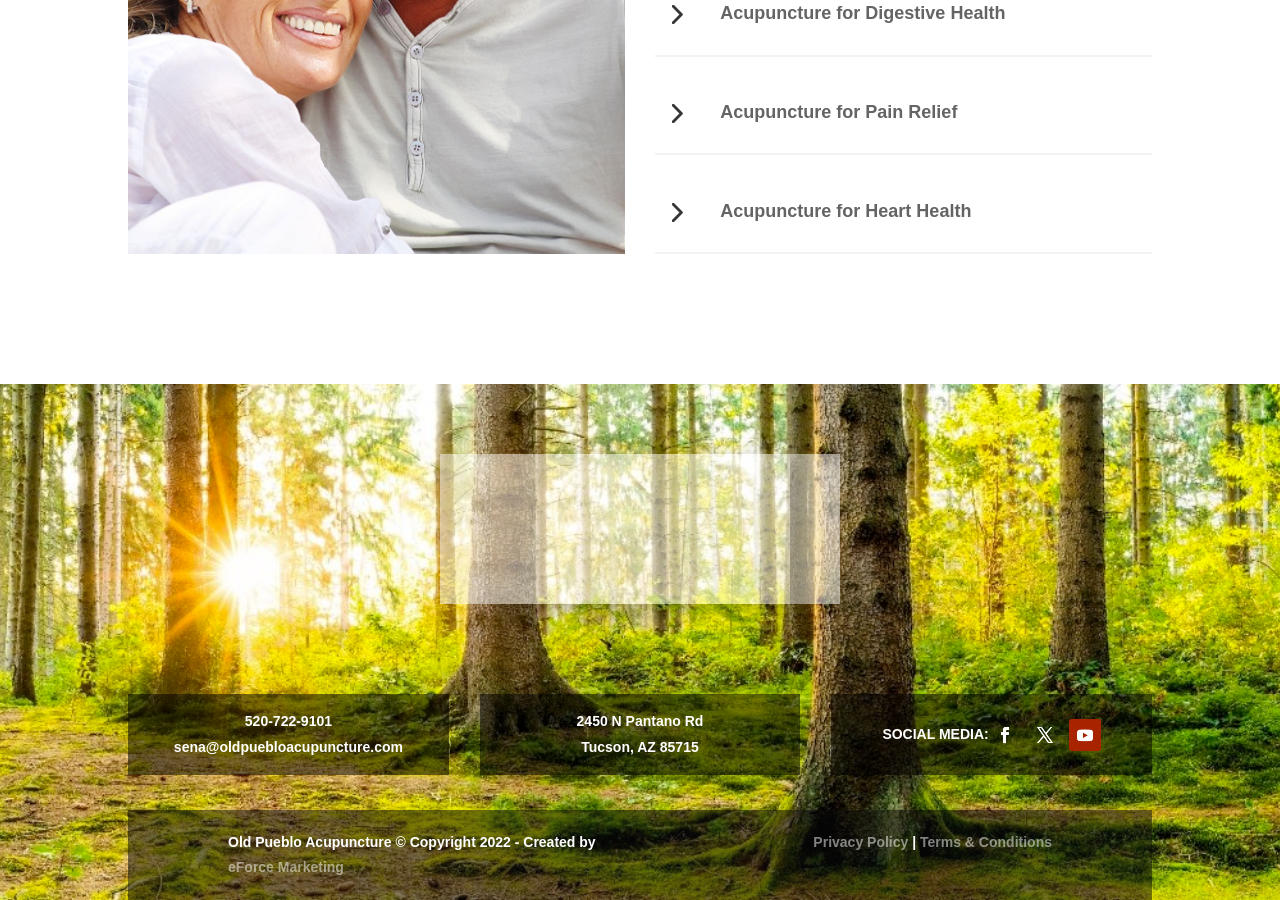Please identify the bounding box coordinates of the element I should click to complete this instruction: 'check the Privacy Policy'. The coordinates should be given as four float numbers between 0 and 1, like this: [left, top, right, bottom].

[0.635, 0.926, 0.71, 0.944]